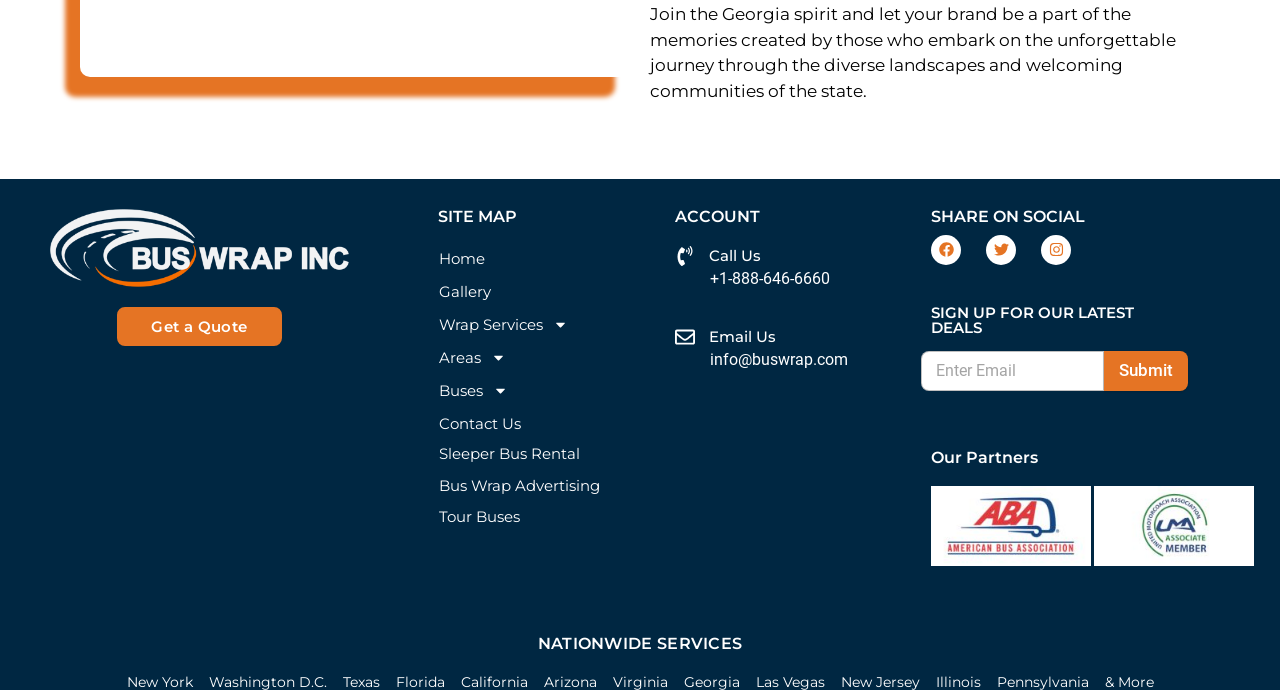Please locate the bounding box coordinates of the element's region that needs to be clicked to follow the instruction: "Search for something". The bounding box coordinates should be provided as four float numbers between 0 and 1, i.e., [left, top, right, bottom].

None